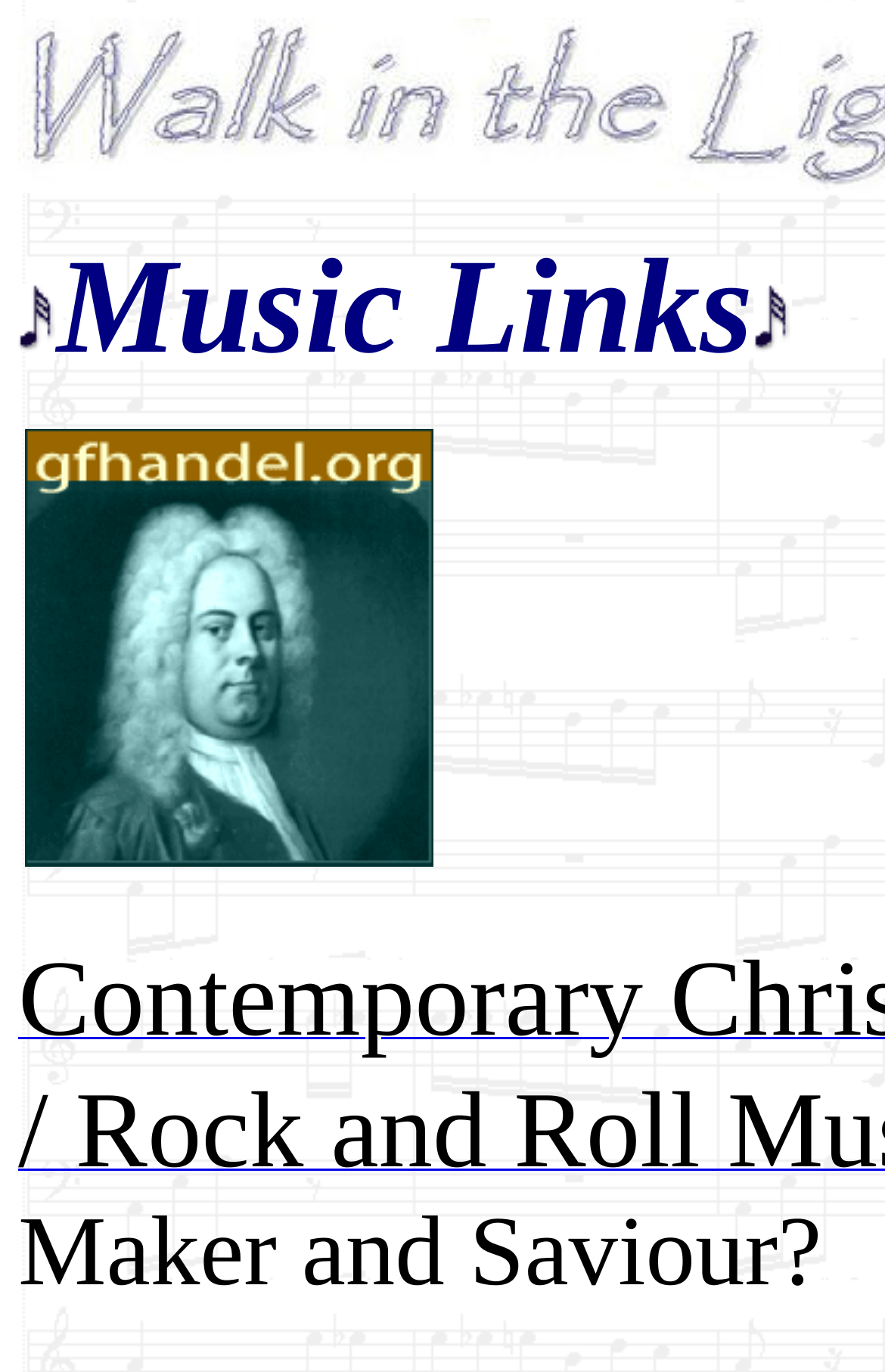What is the purpose of the table cell element?
Use the information from the image to give a detailed answer to the question.

The LayoutTableCell element has a child link element, which suggests that the table cell is used to contain music links, allowing users to access different music resources.